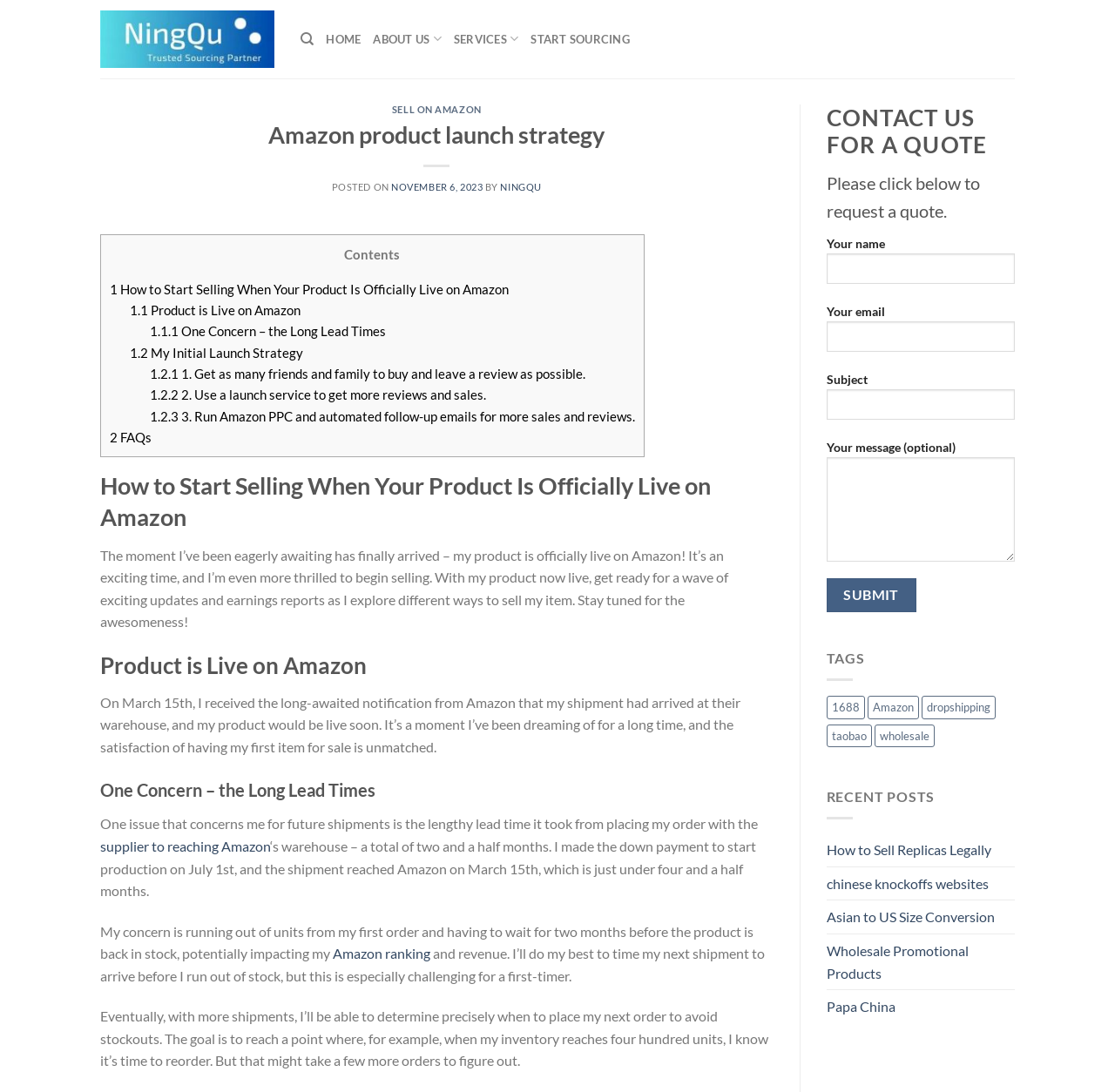Describe all significant elements and features of the webpage.

This webpage is a guide on how to successfully launch a product on Amazon, with a step-by-step approach. The page is divided into sections, with a navigation menu at the top featuring links to "HOME", "ABOUT US", "SERVICES", and "START SOURCING". Below the navigation menu, there is a header section with a title "Amazon Product Launch Strategy: A Step-by-Step Guide" and a subheading "SELL ON AMAZON".

The main content of the page is divided into sections, with headings and subheadings. The first section is "How to Start Selling When Your Product Is Officially Live on Amazon", which includes a brief introduction and several subtopics, such as "Product is Live on Amazon", "One Concern – the Long Lead Times", and "My Initial Launch Strategy". Each subtopic has a brief description and links to related content.

The page also features a table of contents on the left side, with links to different sections of the guide. There are 2 main sections: "How to Start Selling When Your Product Is Officially Live on Amazon" and "FAQs".

At the bottom of the page, there is a contact form with fields for name, email, subject, and message, allowing users to request a quote. Below the contact form, there are links to recent posts, including "How to Sell Replicas Legally", "chinese knockoffs websites", and others.

On the right side of the page, there is a sidebar with links to related content, including "TAGS" and "RECENT POSTS". There are also several images and icons throughout the page, including a "China Sourcing Agent" logo at the top.